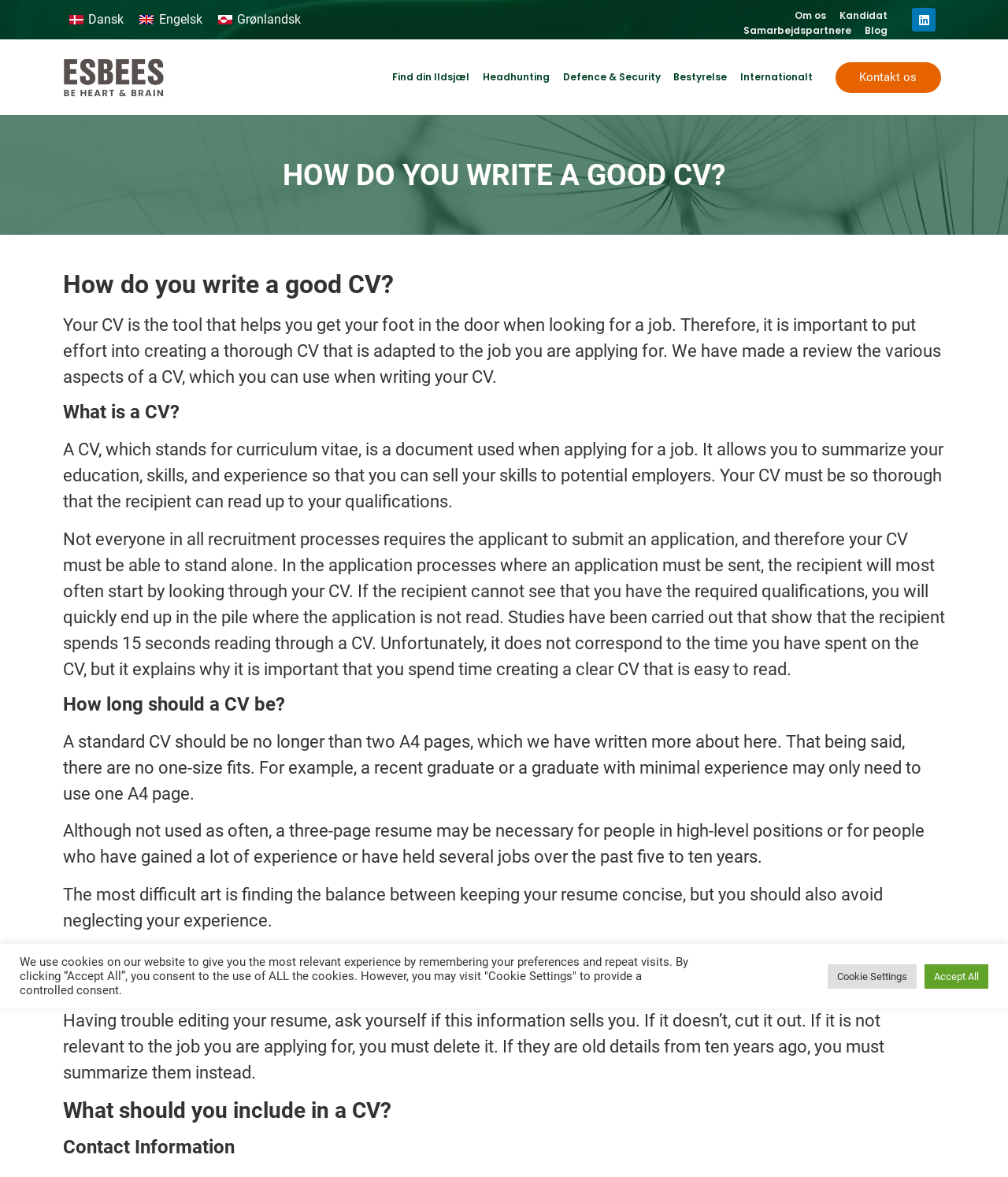Please locate the bounding box coordinates of the element that should be clicked to achieve the given instruction: "Click the 'Linkedin' social media link".

[0.905, 0.007, 0.928, 0.027]